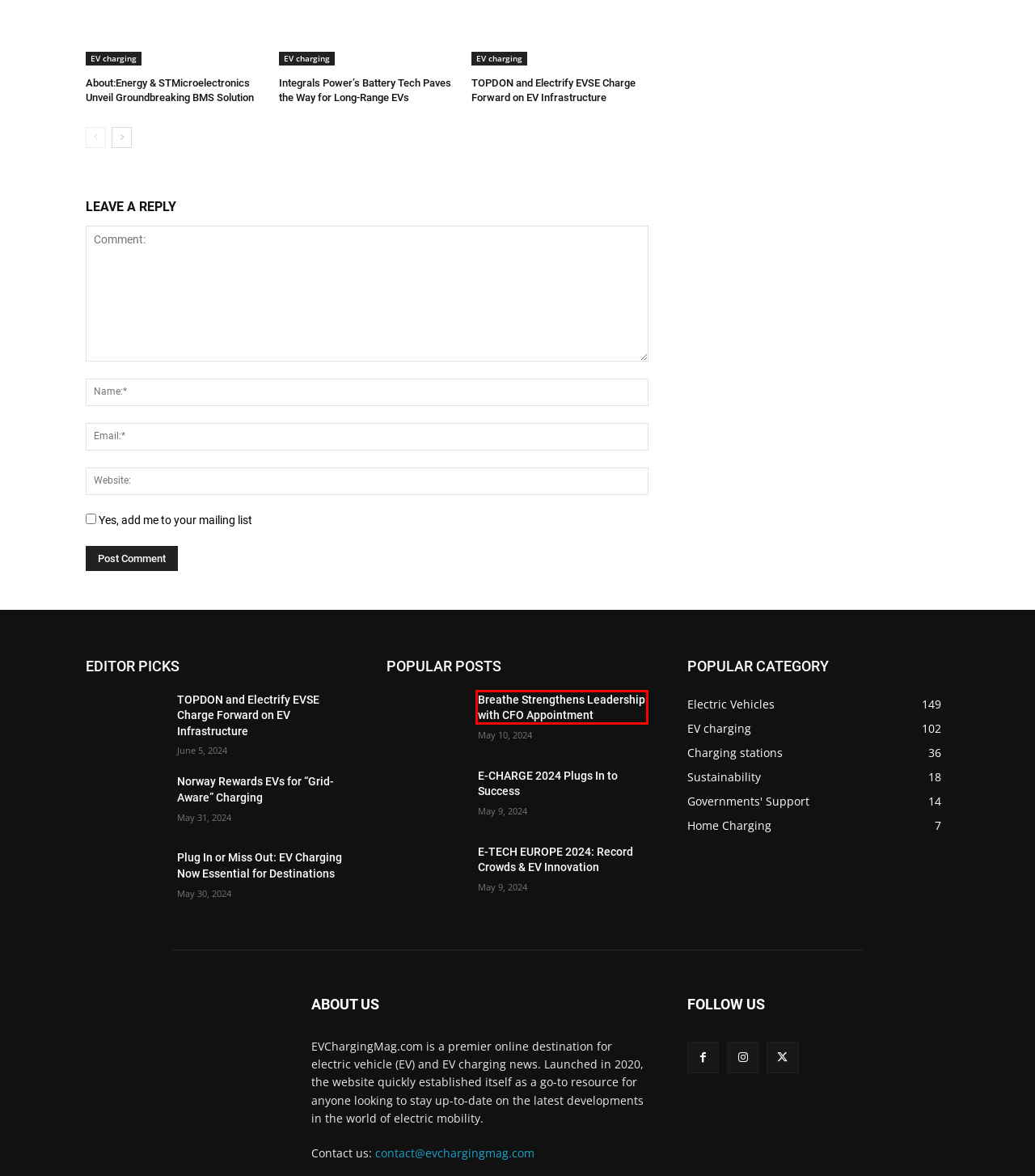Given a webpage screenshot featuring a red rectangle around a UI element, please determine the best description for the new webpage that appears after the element within the bounding box is clicked. The options are:
A. ev charging station Archives - EvChargingMag
B. E-TECH EUROPE 2024: Record Crowds & EV Innovation - EvChargingMag
C. E-CHARGE 2024 Plugs In to Success - EvChargingMag
D. More than 600 miles of autonomy for the electric Zeekr 001 - EvChargingMag
E. Volkswagen's Bold Move: An Electric GTI on the Horizon? - EvChargingMag
F. All you need to know about EV chargers (2024 Update) - EvChargingMag
G. Breathe Strengthens Leadership with CFO Appointment - EvChargingMag
H. Plug In or Miss Out: EV Charging Now Essential for Destinations - EvChargingMag

G